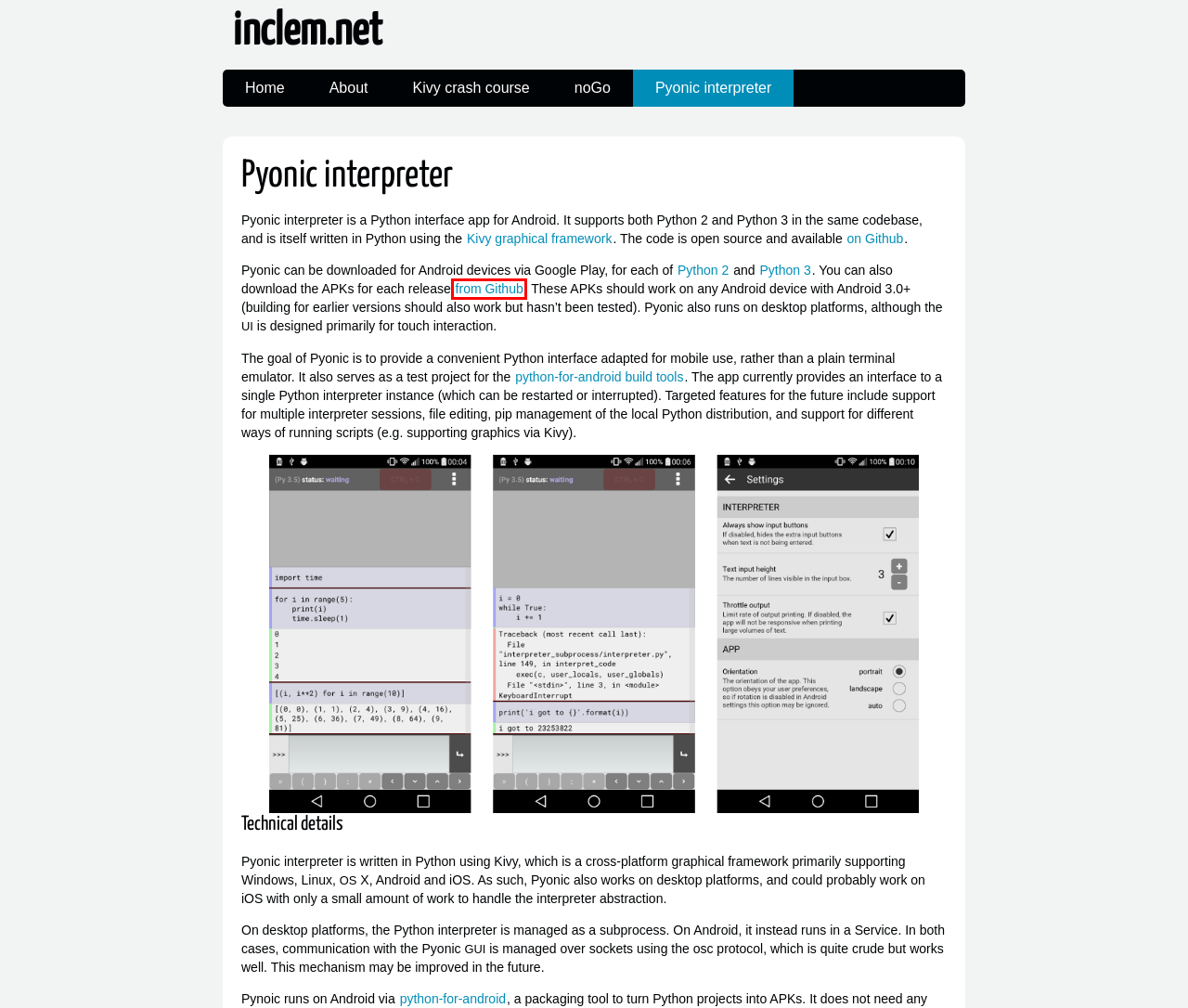You have received a screenshot of a webpage with a red bounding box indicating a UI element. Please determine the most fitting webpage description that matches the new webpage after clicking on the indicated element. The choices are:
A. noGo
B. inclem.net
C. GitHub - inclement/Pyonic-interpreter: A Python interpreter for Android.
D. Kivy: Cross-platform Python Framework for GUI apps Development
E. GitHub - kivy/python-for-android: Turn your Python application into an Android APK
F. Releases · inclement/Pyonic-interpreter · GitHub
G. Kivy crash course
H. About

F